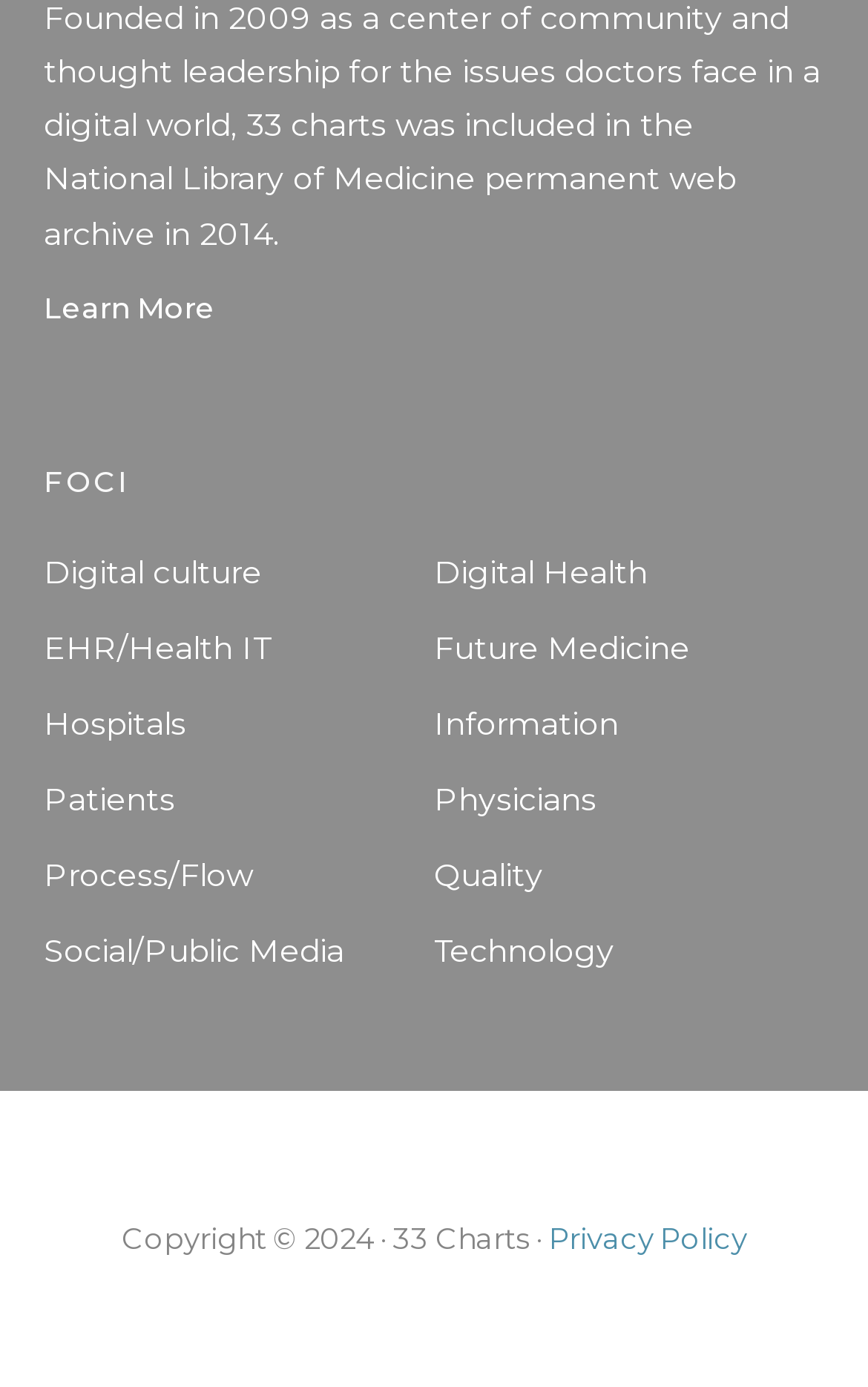Determine the bounding box coordinates of the clickable region to carry out the instruction: "Check the Privacy Policy".

[0.632, 0.879, 0.86, 0.905]